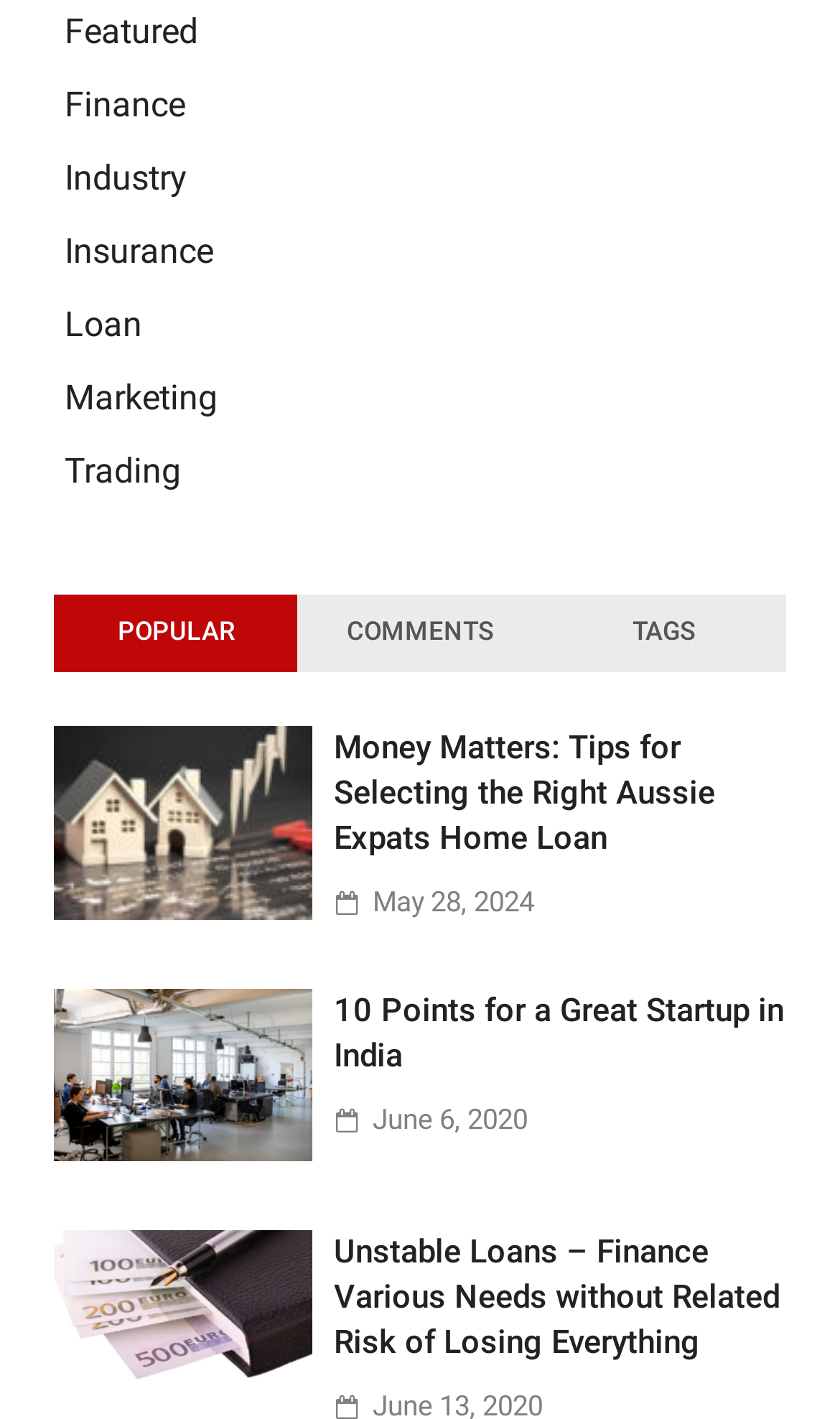Provide a short answer using a single word or phrase for the following question: 
What is the title of the first article?

Money Matters Tips for Selecting the Right Aussie Expats Home Loan